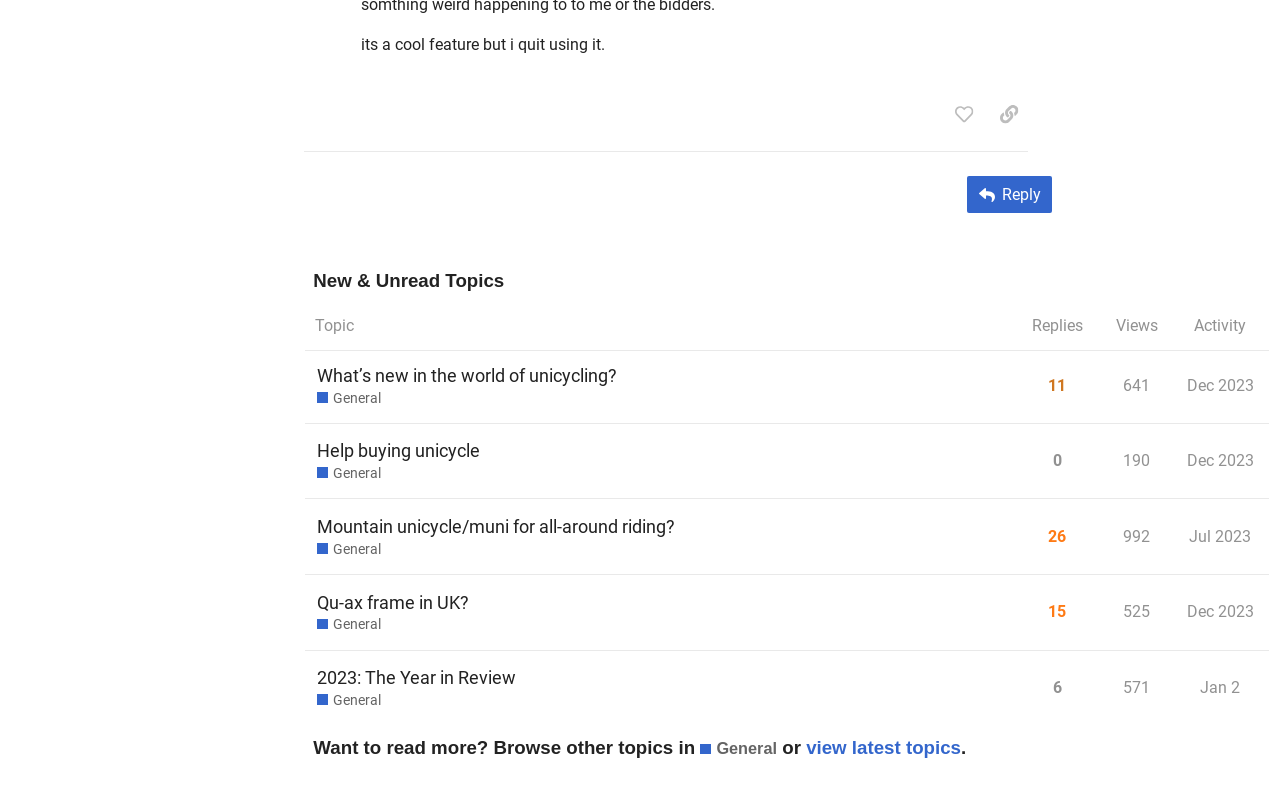Please reply with a single word or brief phrase to the question: 
What is the category of the topic 'Help buying unicycle'?

General